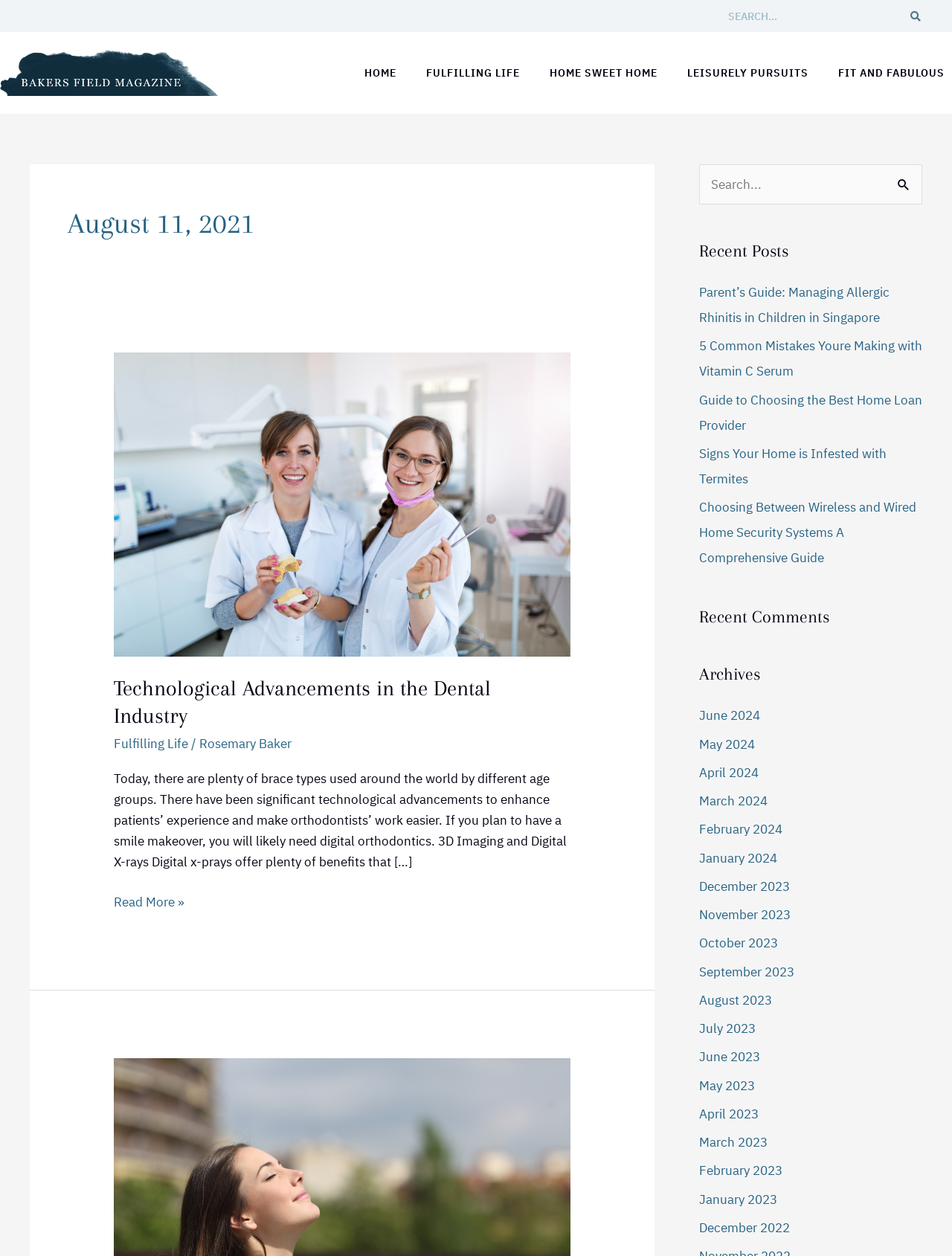Create a detailed summary of the webpage's content and design.

The webpage is a magazine-style website with a prominent search bar at the top right corner. Below the search bar, there are five navigation links: "HOME", "FULFILLING LIFE", "HOME SWEET HOME", "LEISURELY PURSUITS", and "FIT AND FABULOUS". 

The main content area is divided into several sections. The first section has a heading "August 11, 2021" and contains an article about technological advancements in the dental industry. The article includes an image related to the dental industry, a heading "Technological Advancements in the Dental Industry", and a block of text discussing digital orthodontics and 3D imaging. There are also links to read more about the topic and to visit other related pages.

To the right of the main content area, there are three complementary sections. The first section has a search bar and a heading "Search for:". The second section has a heading "Recent Posts" and lists five links to recent articles, including topics such as managing allergic rhinitis in children, using vitamin C serum, and choosing a home loan provider. The third section has headings "Recent Comments" and "Archives", with a list of links to monthly archives dating back to December 2022.

Overall, the webpage has a clean and organized layout, with a focus on providing easy access to various articles and topics related to lifestyle, health, and wellness.